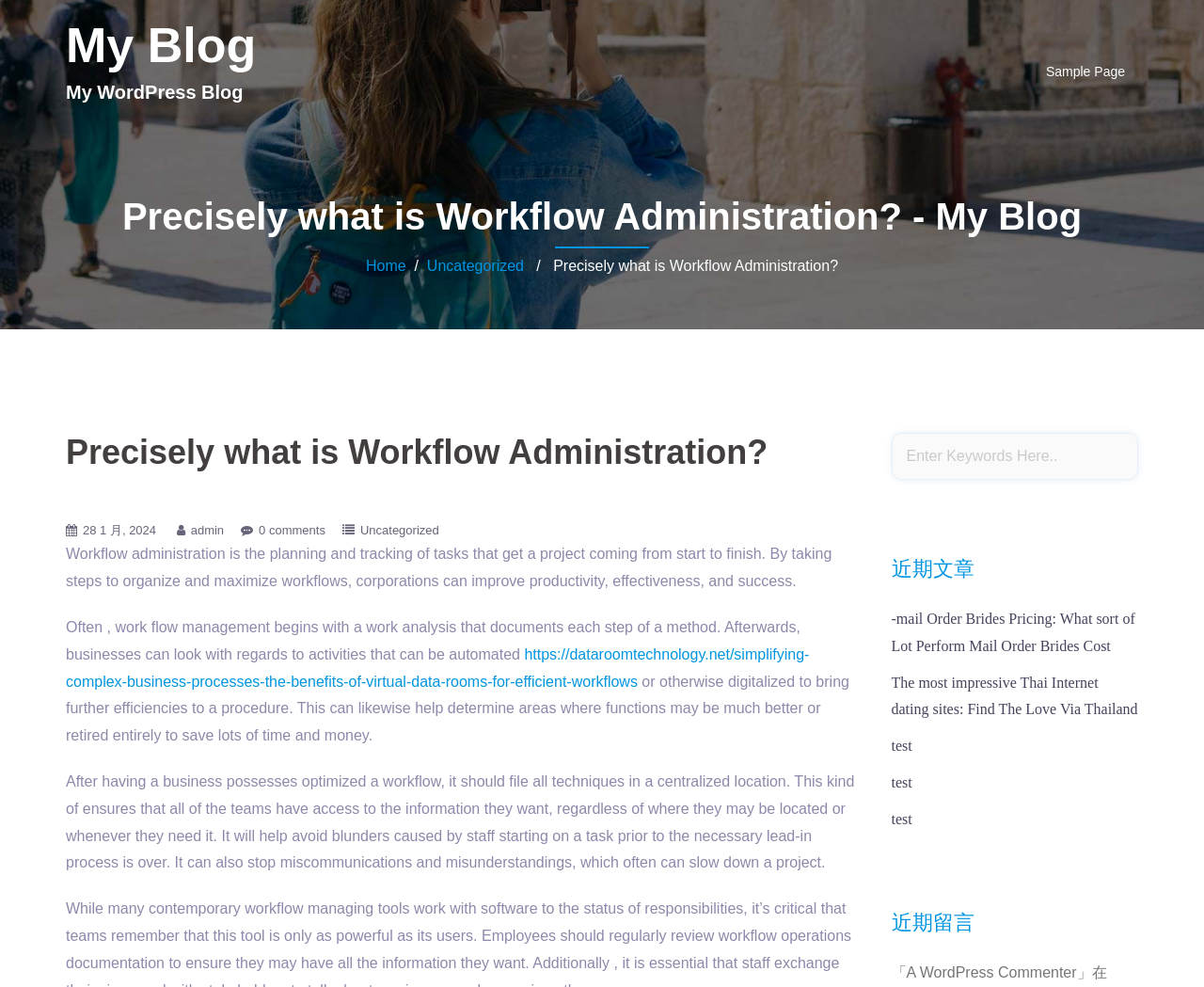Please identify the bounding box coordinates of the element that needs to be clicked to execute the following command: "Click on Pharmacy Technician School Near Me". Provide the bounding box using four float numbers between 0 and 1, formatted as [left, top, right, bottom].

None